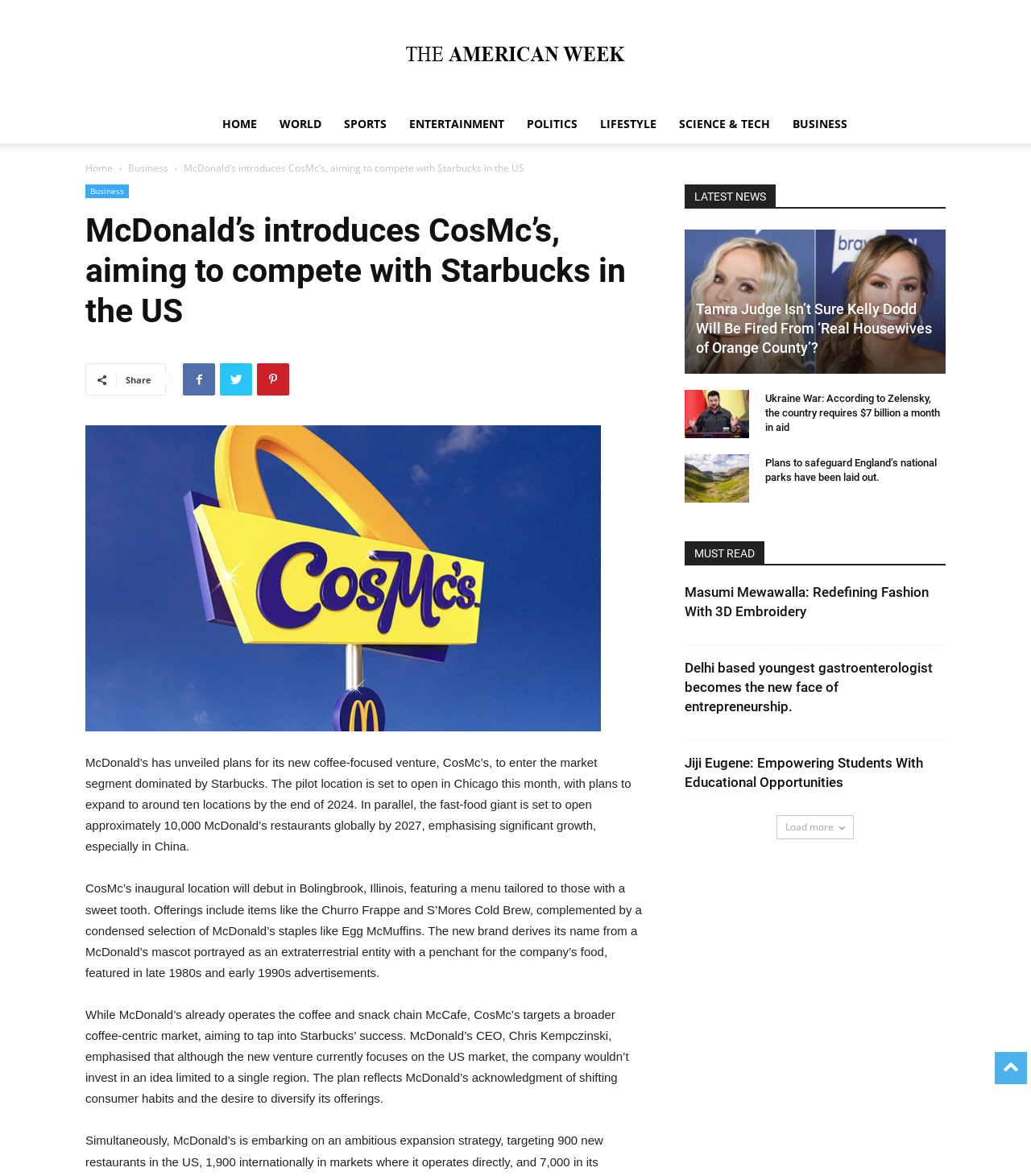Find the bounding box coordinates of the element's region that should be clicked in order to follow the given instruction: "Click on the HOME link". The coordinates should consist of four float numbers between 0 and 1, i.e., [left, top, right, bottom].

[0.205, 0.089, 0.26, 0.122]